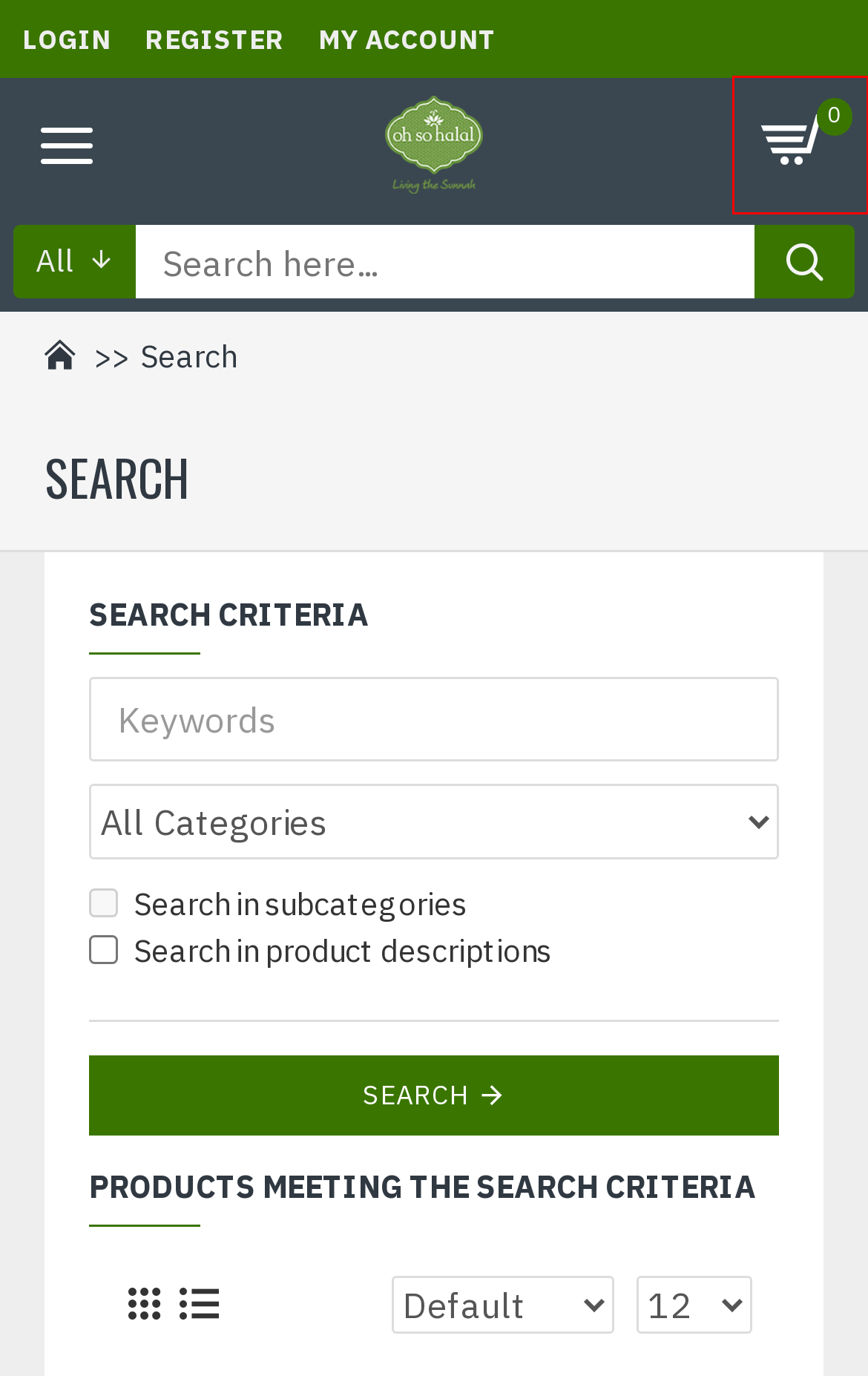You are provided with a screenshot of a webpage highlighting a UI element with a red bounding box. Choose the most suitable webpage description that matches the new page after clicking the element in the bounding box. Here are the candidates:
A. Peppermint Essential Oil
B. Black Seed Honey and Mint Soap - 120g
C. Oh So Halal
D. Shopping Cart
E. Site Map
F. Frequently Asked Questions
G. Account Login
H. Sweet Sunnah

D